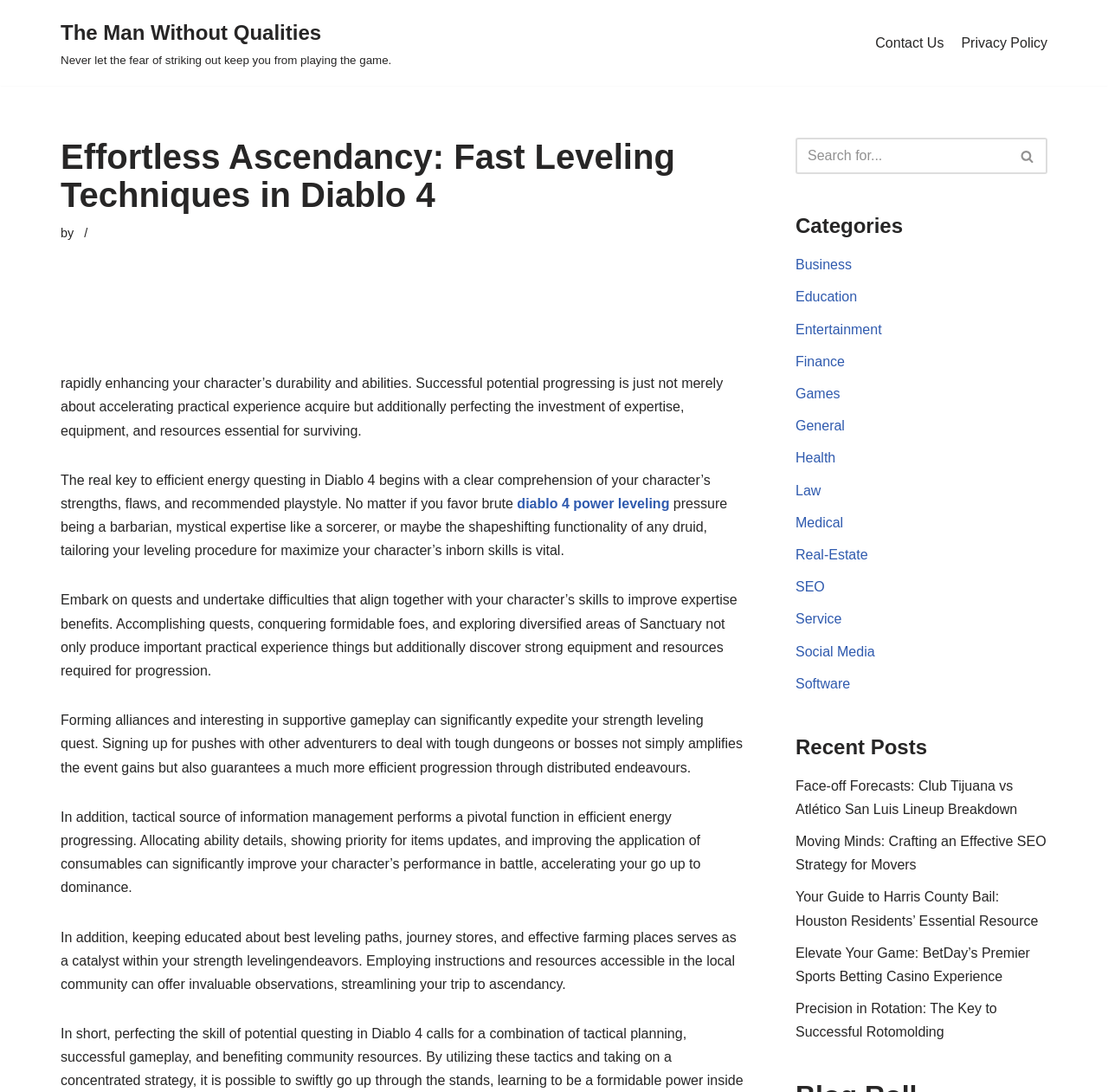Highlight the bounding box of the UI element that corresponds to this description: "Contact Us".

[0.79, 0.029, 0.852, 0.05]